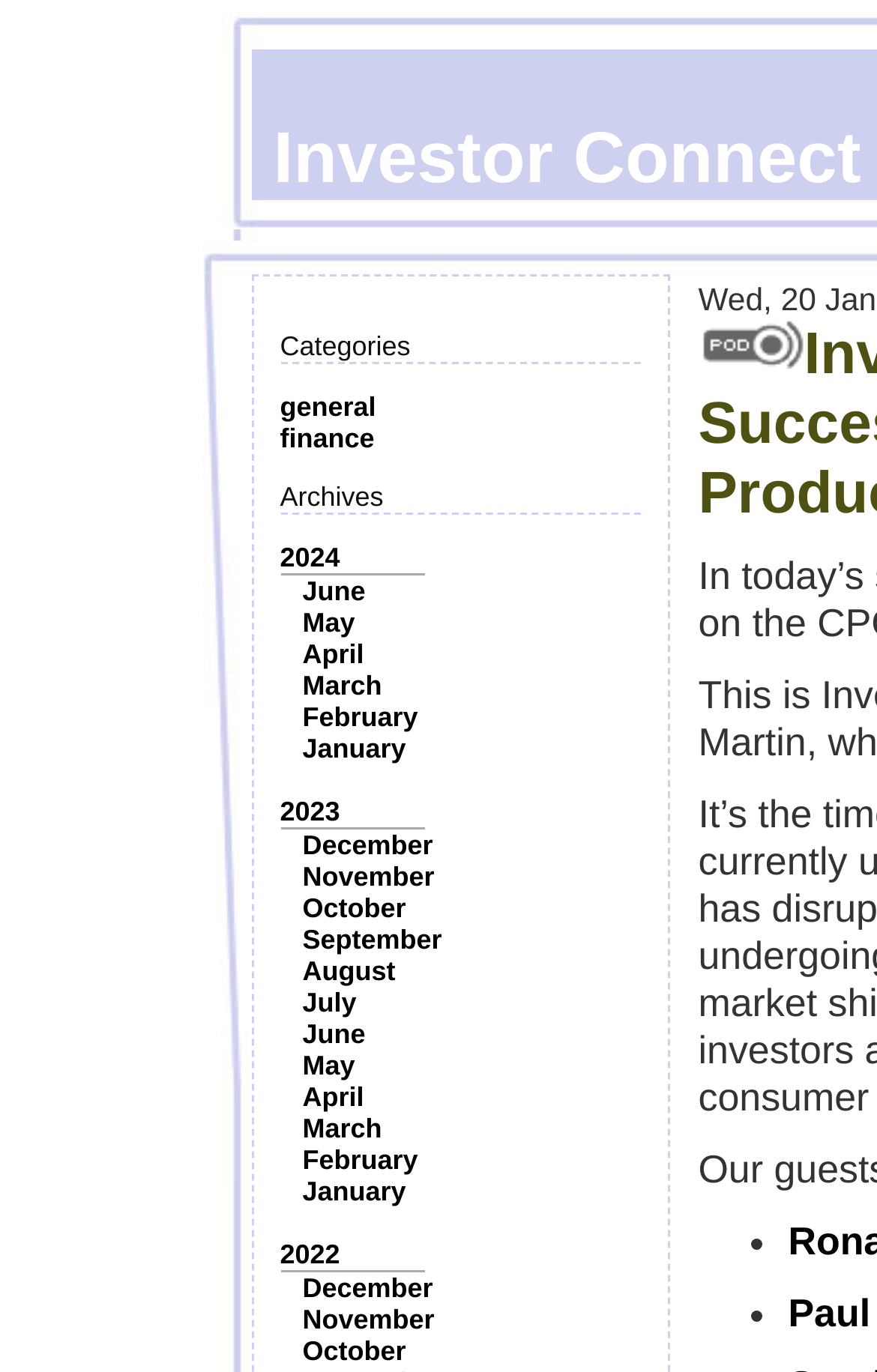How many months are listed under 2023 archives?
Offer a detailed and exhaustive answer to the question.

Under the '2023' link, I counted 12 links with month names, from 'December' to 'January', indicating that all 12 months of the year are listed.